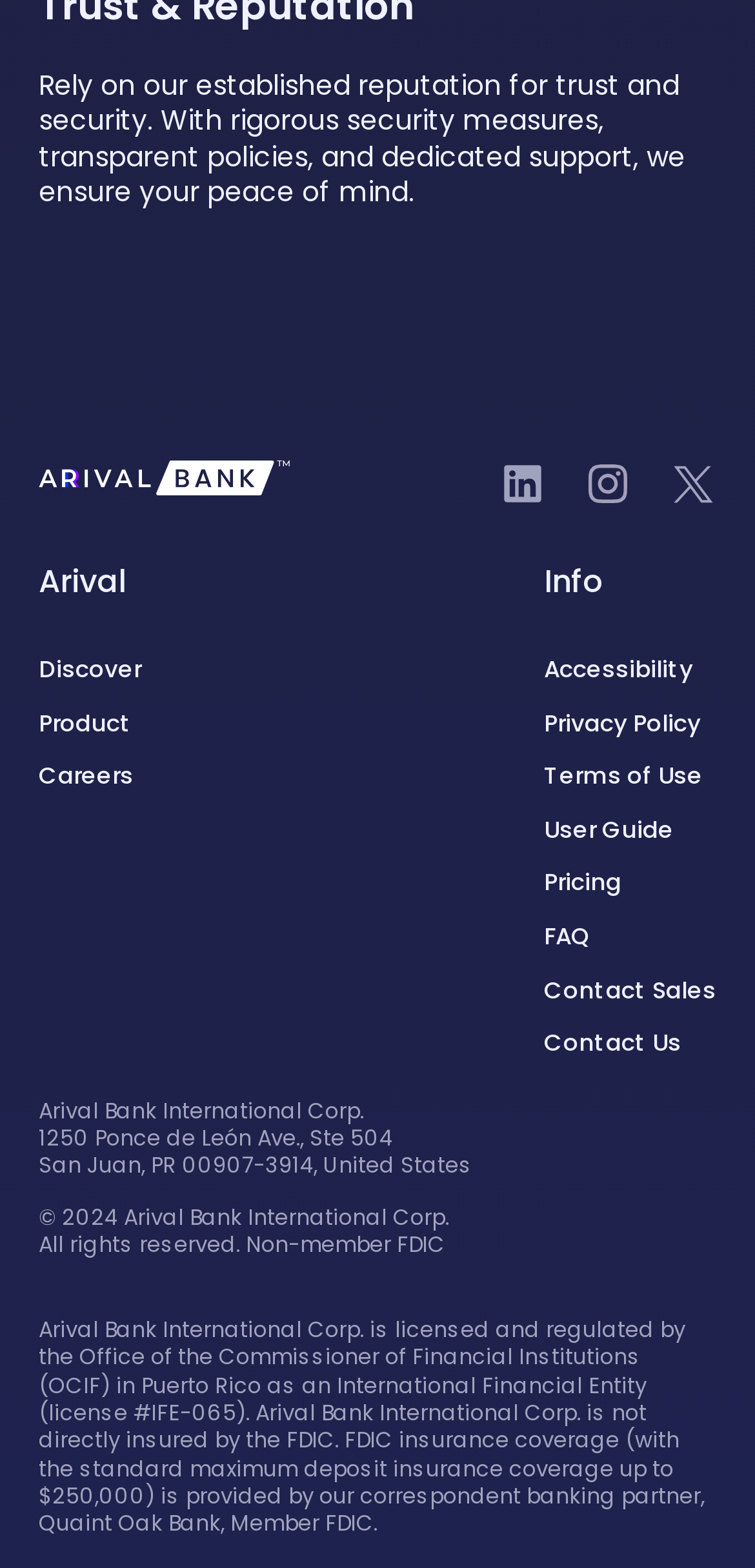Is the bank insured by the FDIC?
Please provide a single word or phrase answer based on the image.

No, but has FDIC insurance coverage through a correspondent banking partner